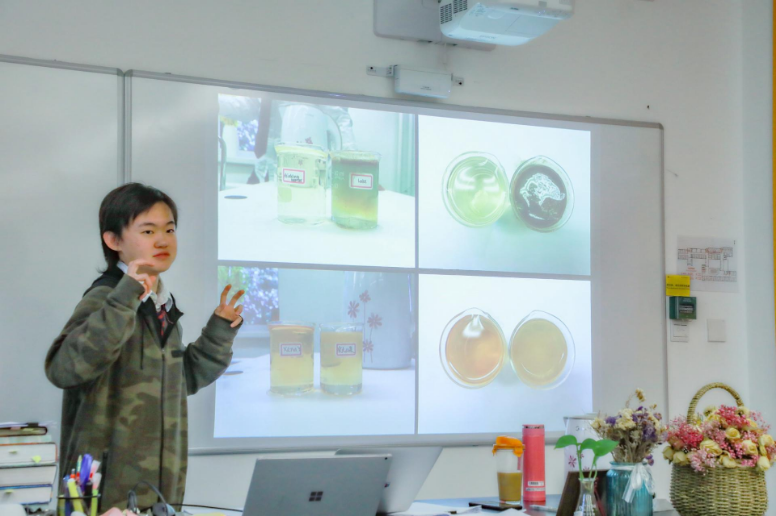Describe the image thoroughly.

In a classroom setting, a student stands confidently while presenting to their classmates. The individual, dressed in a camouflage jacket over a white shirt, uses their hands to emphasize points as they explain the contents displayed on a projector screen behind them. The screen showcases a grid of images featuring various jars filled with substances, including two labeled jars on the top left and right, and two additional jars at the bottom. The colors range from clear to greenish hues, illustrating different liquids, while the room is bright and decorated with potted plants and stationery. The learning environment is dynamic, capturing the essence of a hands-on educational experience.